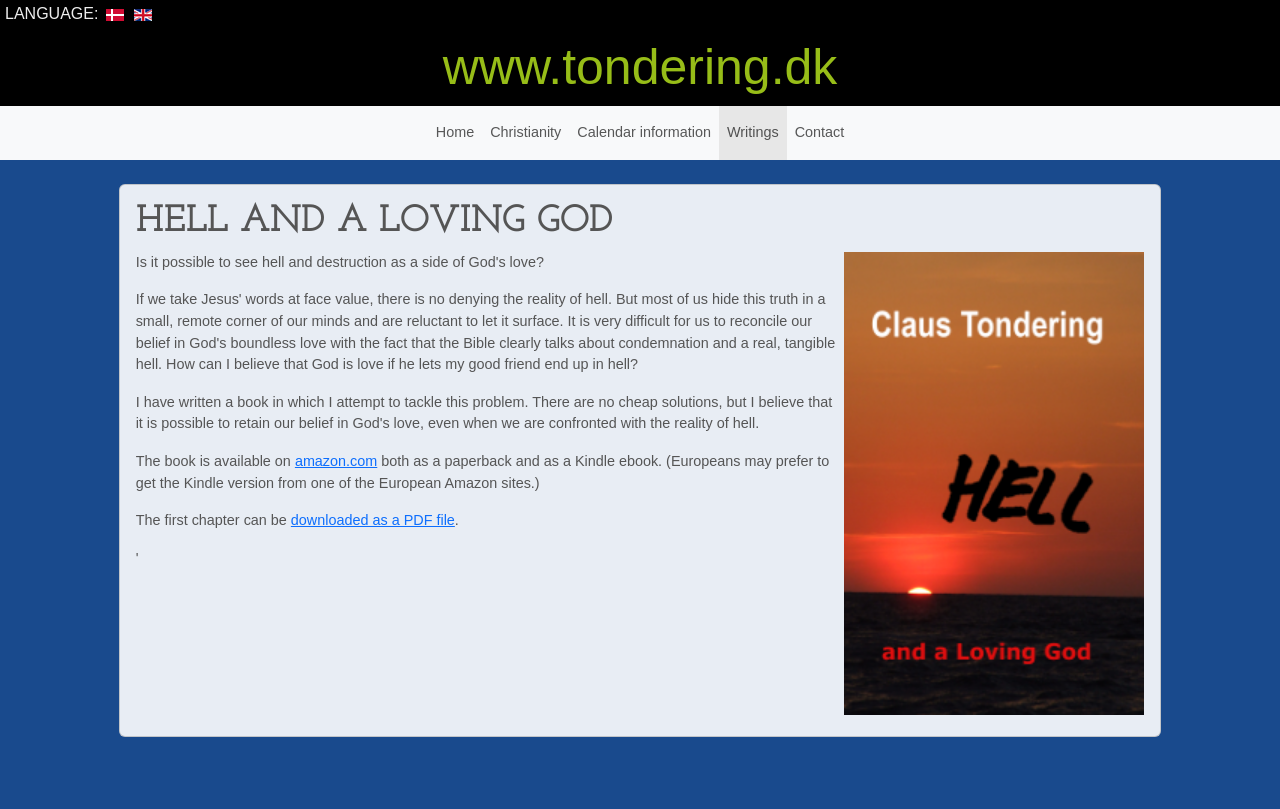Please find and give the text of the main heading on the webpage.

HELL AND A LOVING GOD